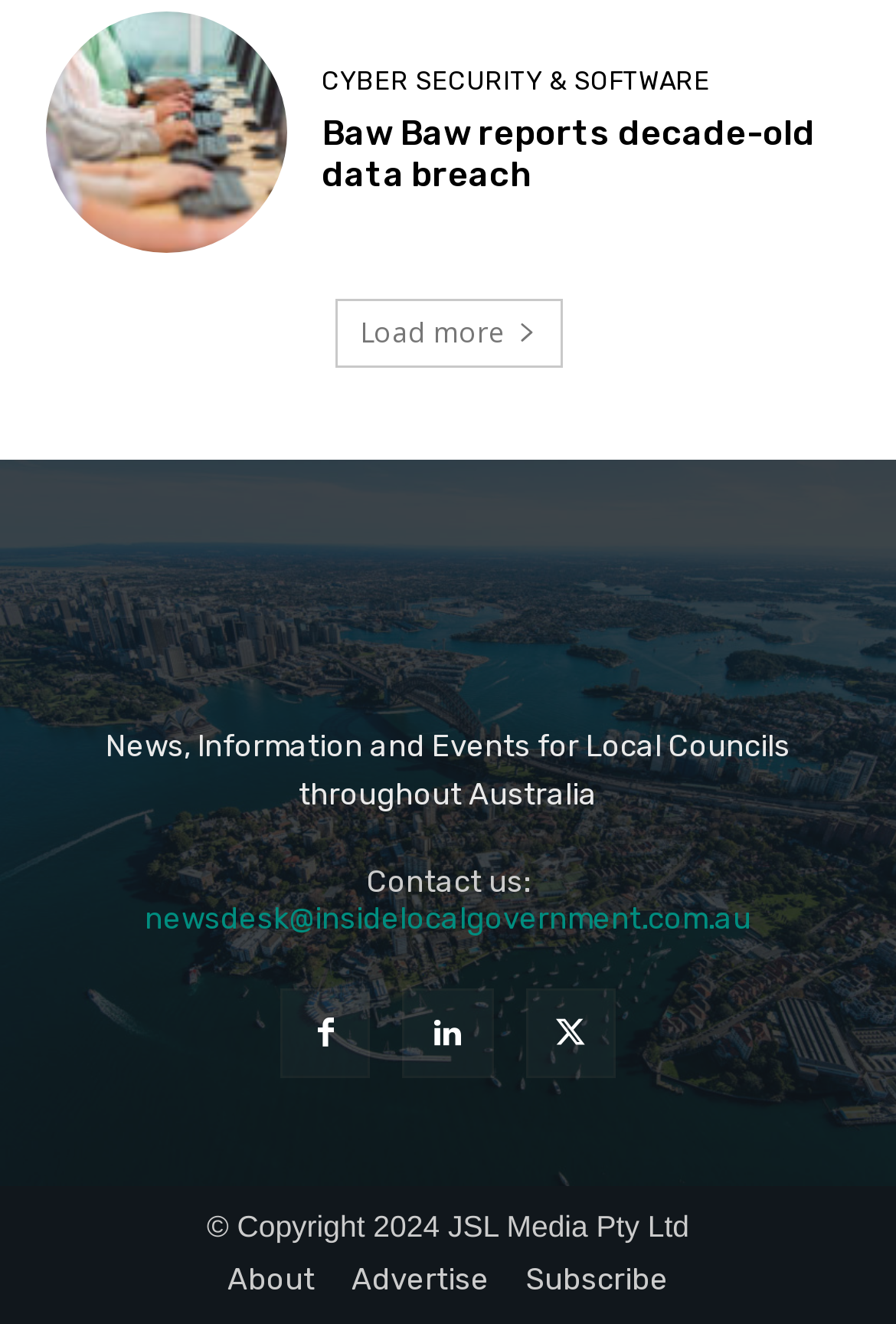Specify the bounding box coordinates of the element's area that should be clicked to execute the given instruction: "Browse CYBER SECURITY & SOFTWARE". The coordinates should be four float numbers between 0 and 1, i.e., [left, top, right, bottom].

[0.359, 0.052, 0.792, 0.071]